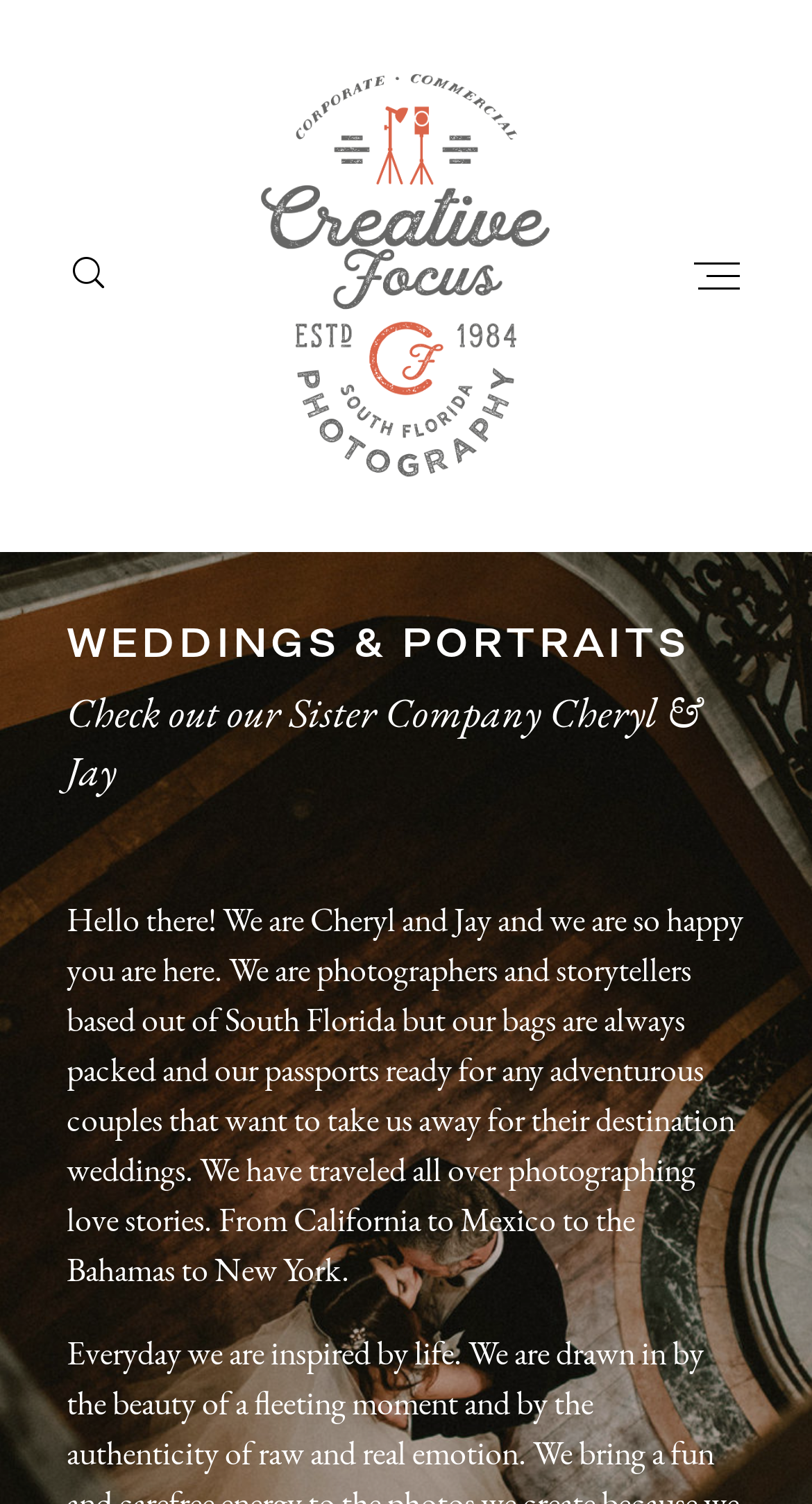What is the location of the photographers?
Provide a detailed and well-explained answer to the question.

The answer can be found in the StaticText element which describes the photographers as 'based out of South Florida'.